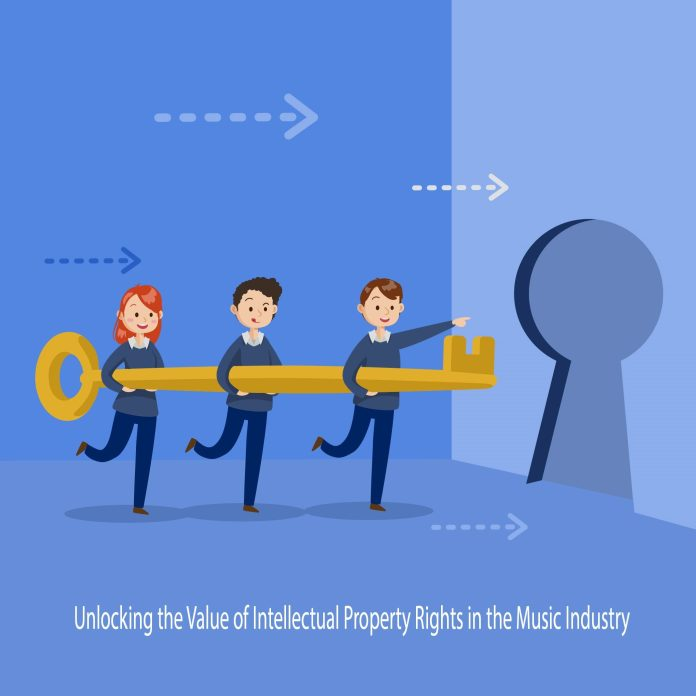Describe every aspect of the image in depth.

The image depicts three animated characters, two boys and a girl, working together to carry a large, oversized key, symbolizing the unlocking of potential within the music industry. They appear enthusiastic and engaged, suggesting teamwork and collaboration. Behind them, an abstract lock outlined by a keyhole on a background of various shades of blue signifies the concept of gaining access to valuable intellectual property rights in music. The text at the bottom reads, "Unlocking the Value of Intellectual Property Rights in the Music Industry," emphasizing the importance of these rights in fostering creativity, innovation, and business success in the music sector. This illustration serves as a visual metaphor for the challenges and opportunities within the realm of intellectual property in the modern music industry.